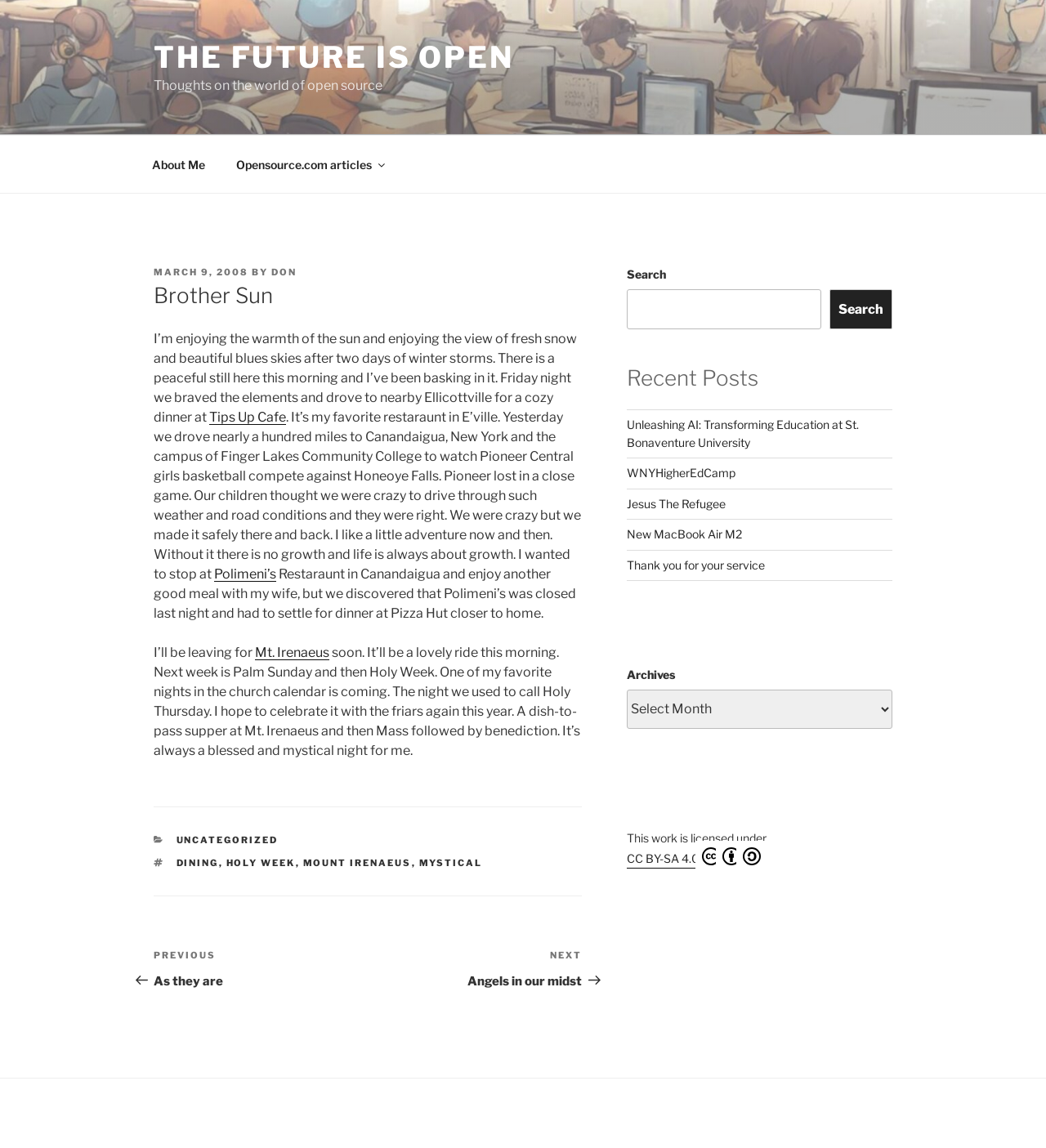Show the bounding box coordinates for the element that needs to be clicked to execute the following instruction: "Read the 'Brother Sun' article". Provide the coordinates in the form of four float numbers between 0 and 1, i.e., [left, top, right, bottom].

[0.147, 0.245, 0.556, 0.271]